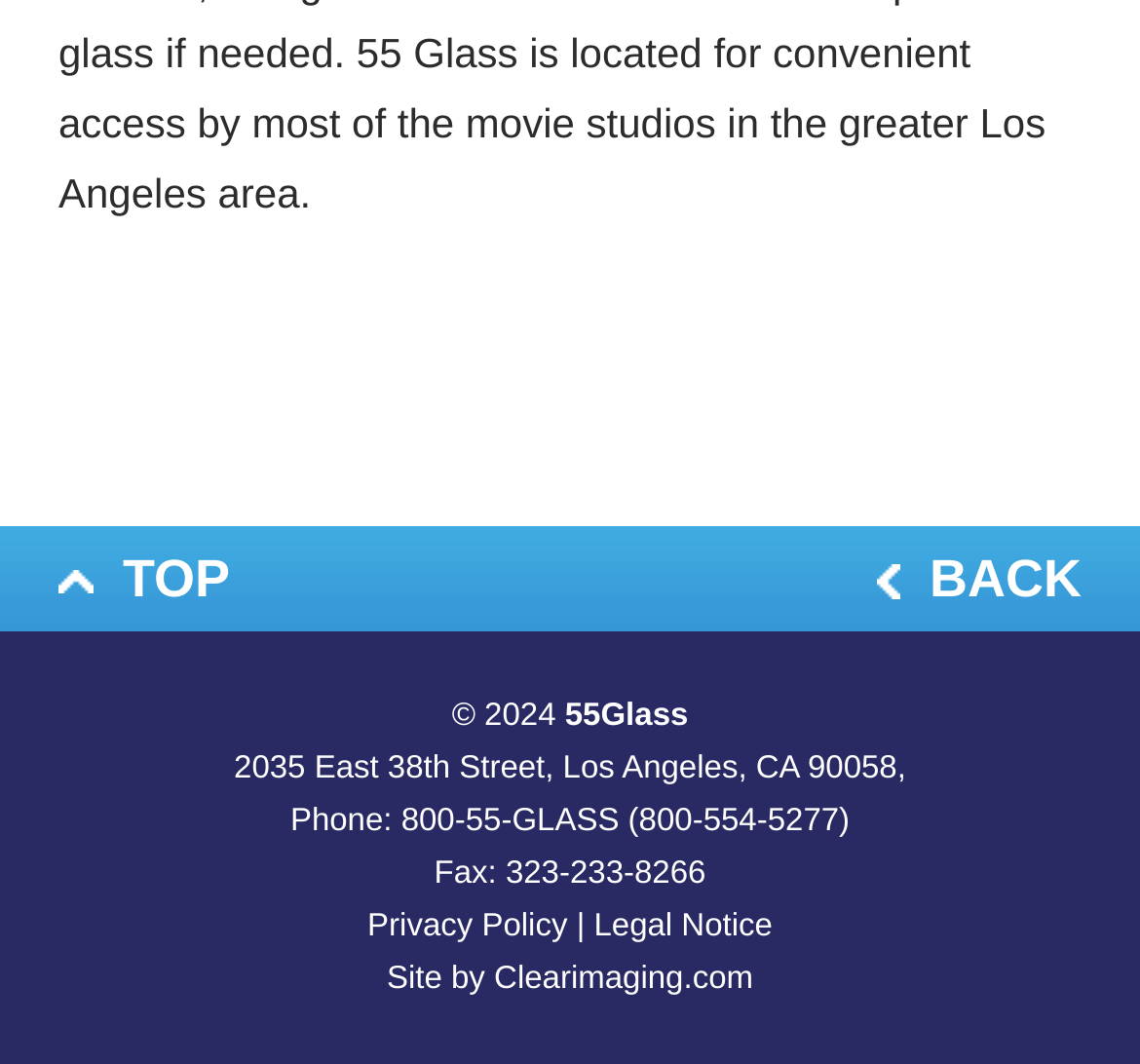Locate the bounding box of the UI element with the following description: "Back".

[0.718, 0.495, 1.0, 0.593]